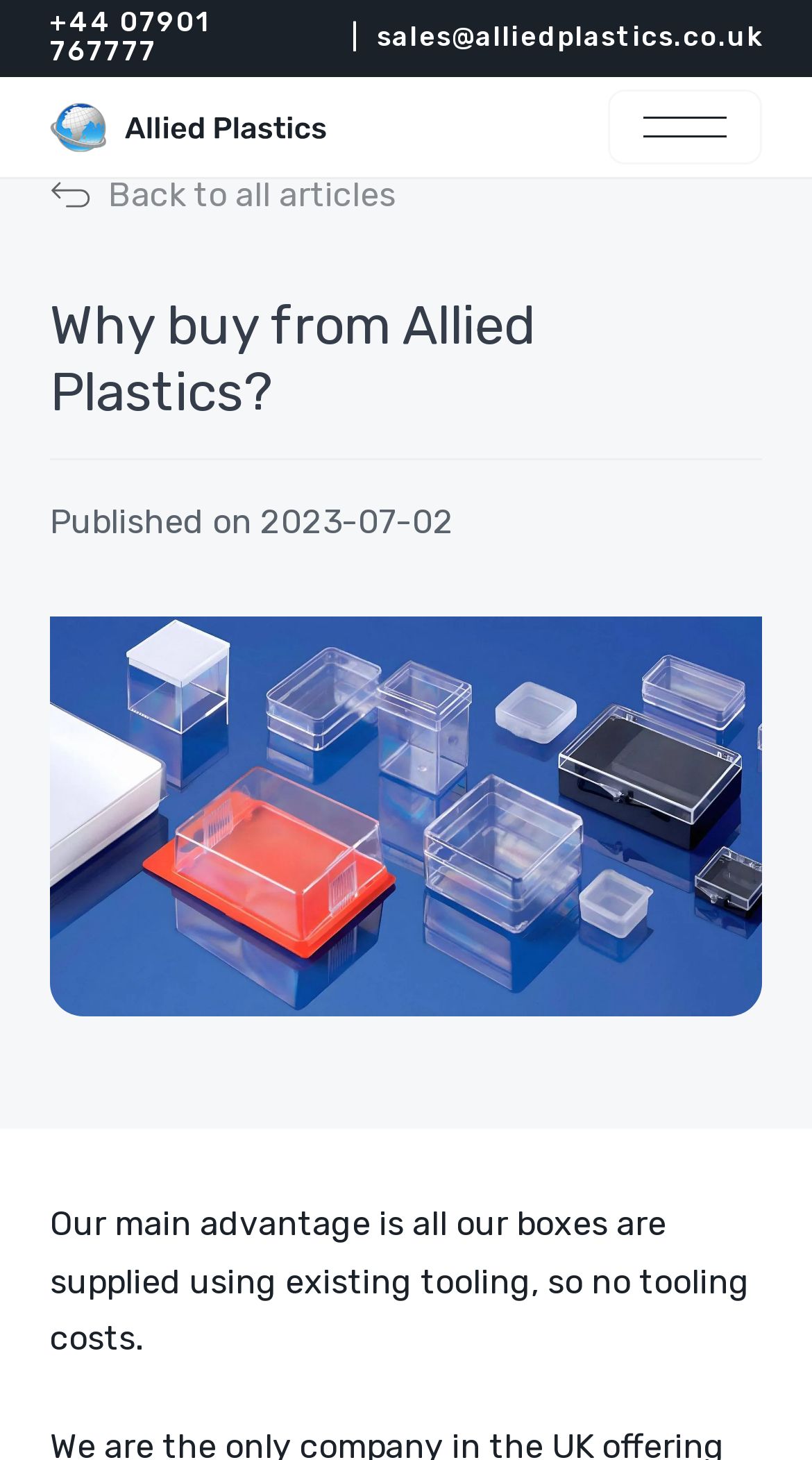Give a short answer using one word or phrase for the question:
What is the main advantage of buying from Allied Plastics?

No tooling costs